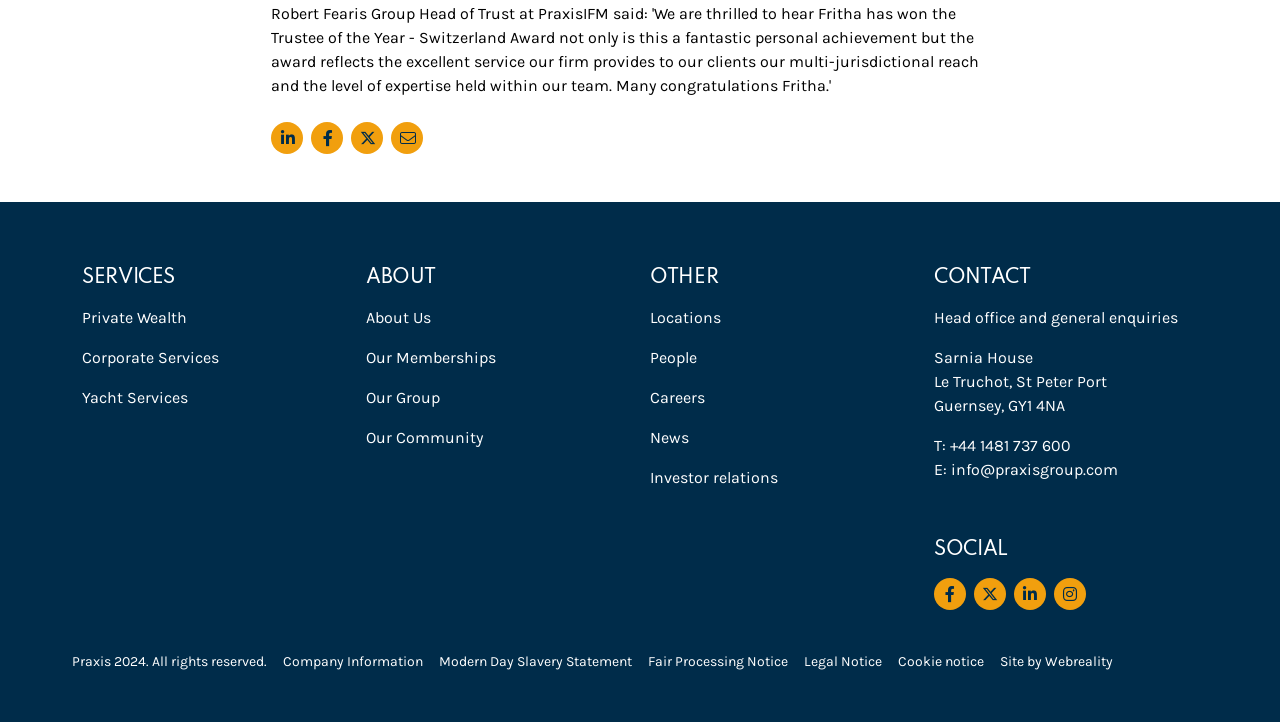Identify the bounding box for the described UI element. Provide the coordinates in (top-left x, top-left y, bottom-right x, bottom-right y) format with values ranging from 0 to 1: Our Community

[0.286, 0.593, 0.377, 0.619]